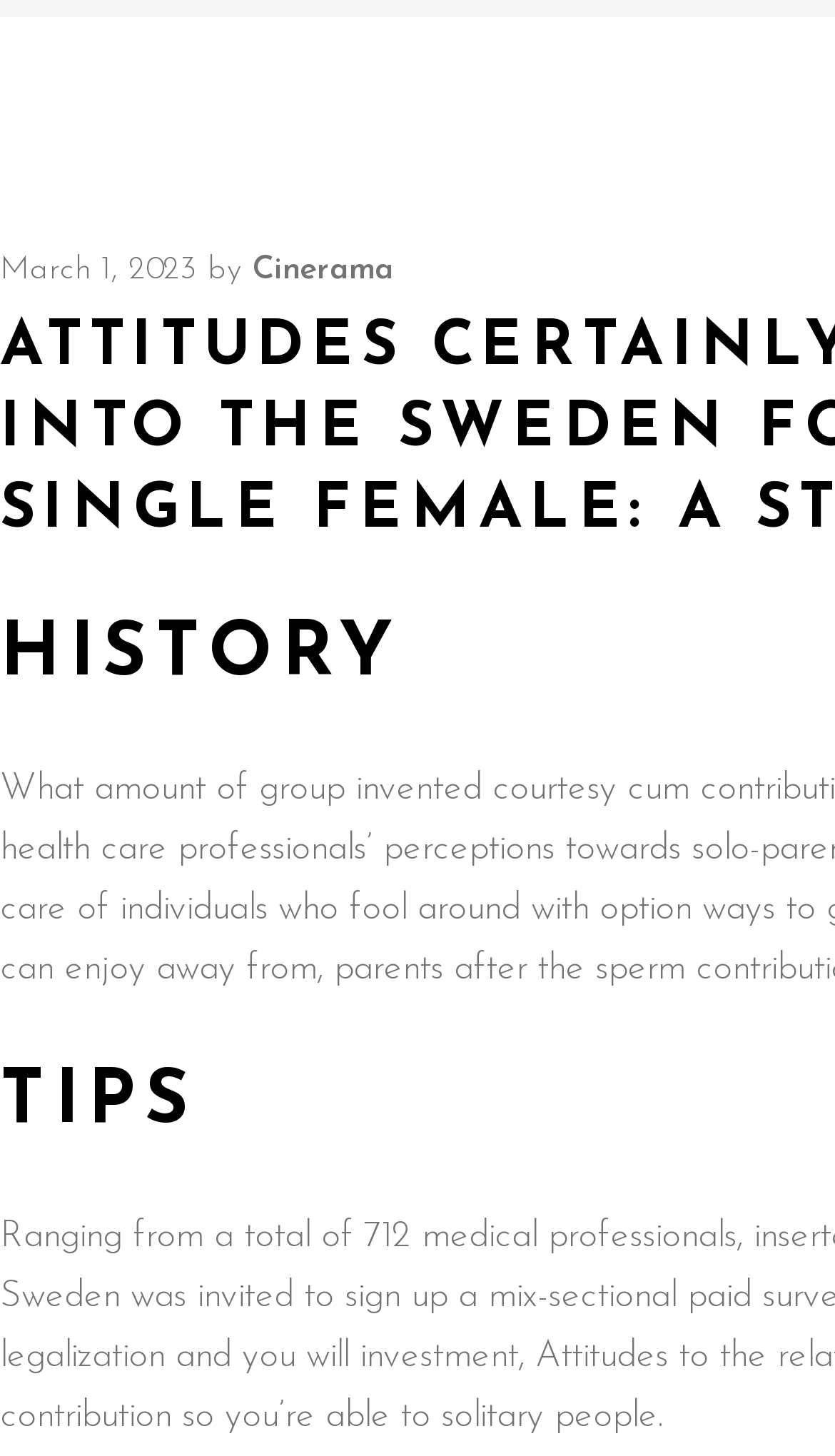Predict the bounding box of the UI element based on the description: "March 1, 2023". The coordinates should be four float numbers between 0 and 1, formatted as [left, top, right, bottom].

[0.0, 0.175, 0.236, 0.197]